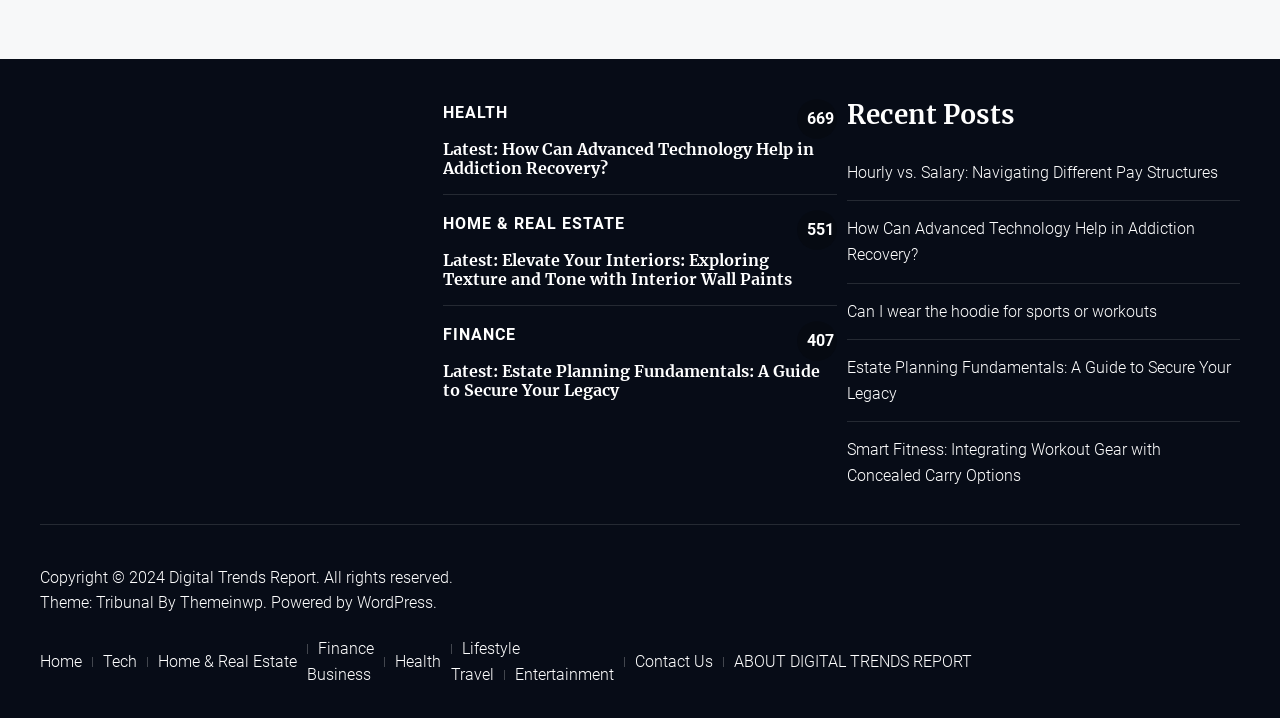Please locate the bounding box coordinates of the element that should be clicked to complete the given instruction: "Visit 'Home & Real Estate' page".

[0.115, 0.904, 0.24, 0.94]